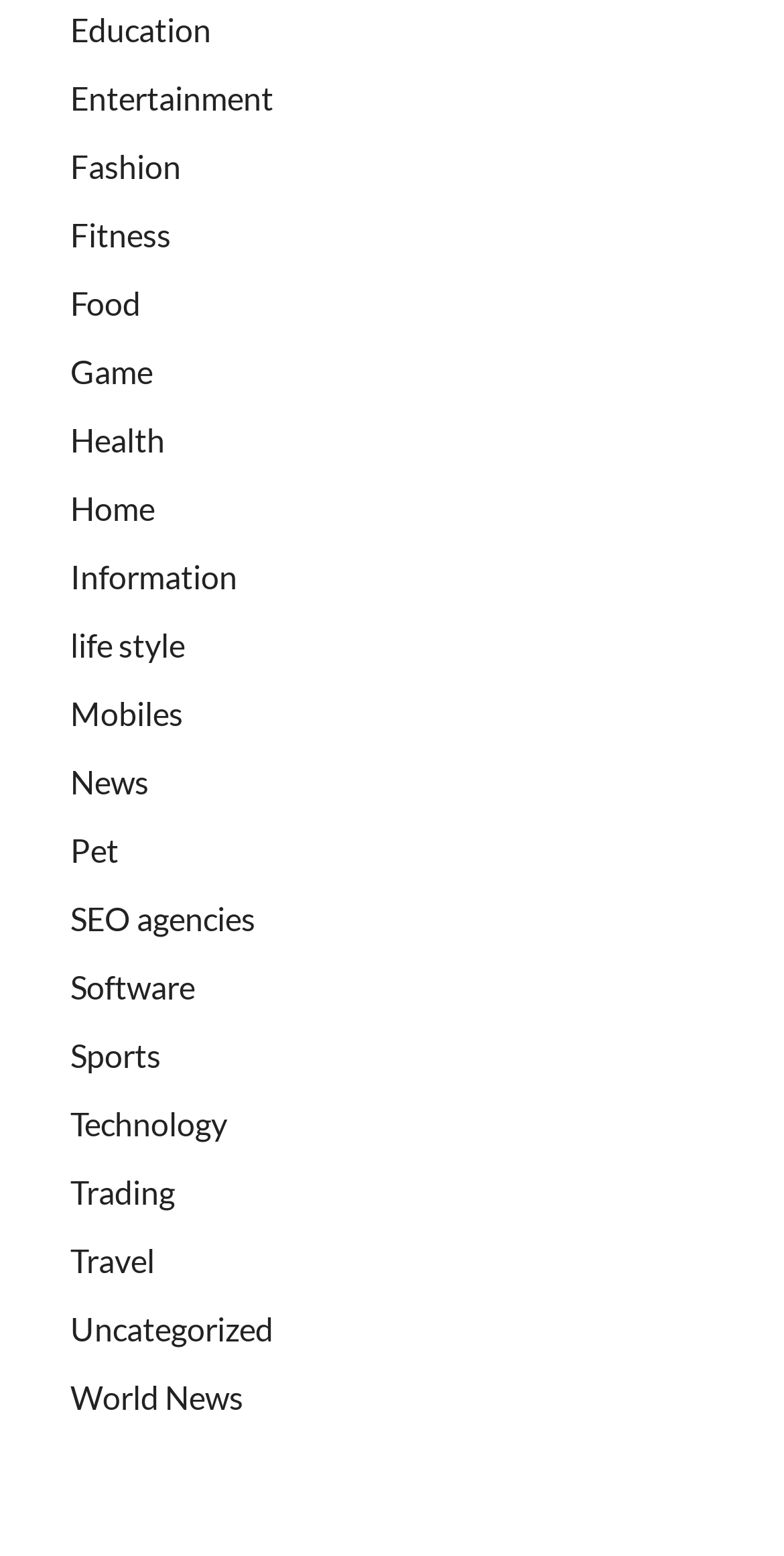Find the bounding box coordinates of the element to click in order to complete this instruction: "View Fitness". The bounding box coordinates must be four float numbers between 0 and 1, denoted as [left, top, right, bottom].

[0.09, 0.138, 0.218, 0.162]